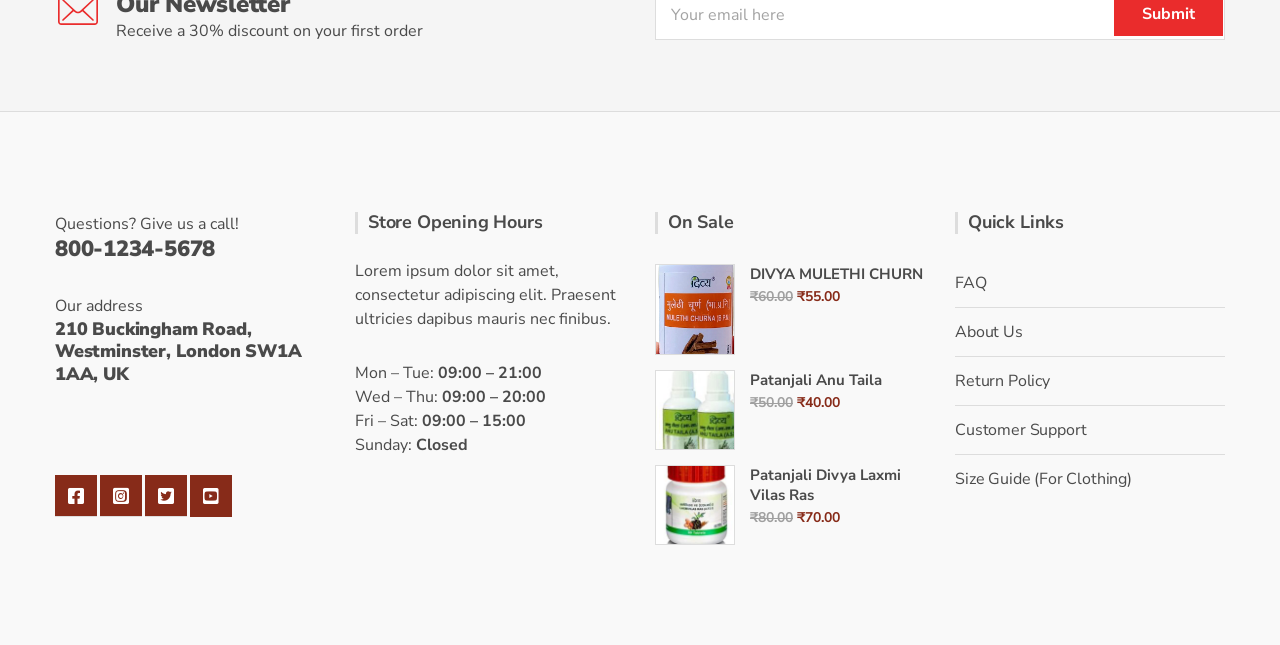Pinpoint the bounding box coordinates of the element you need to click to execute the following instruction: "View On Sale products". The bounding box should be represented by four float numbers between 0 and 1, in the format [left, top, right, bottom].

[0.512, 0.329, 0.723, 0.363]